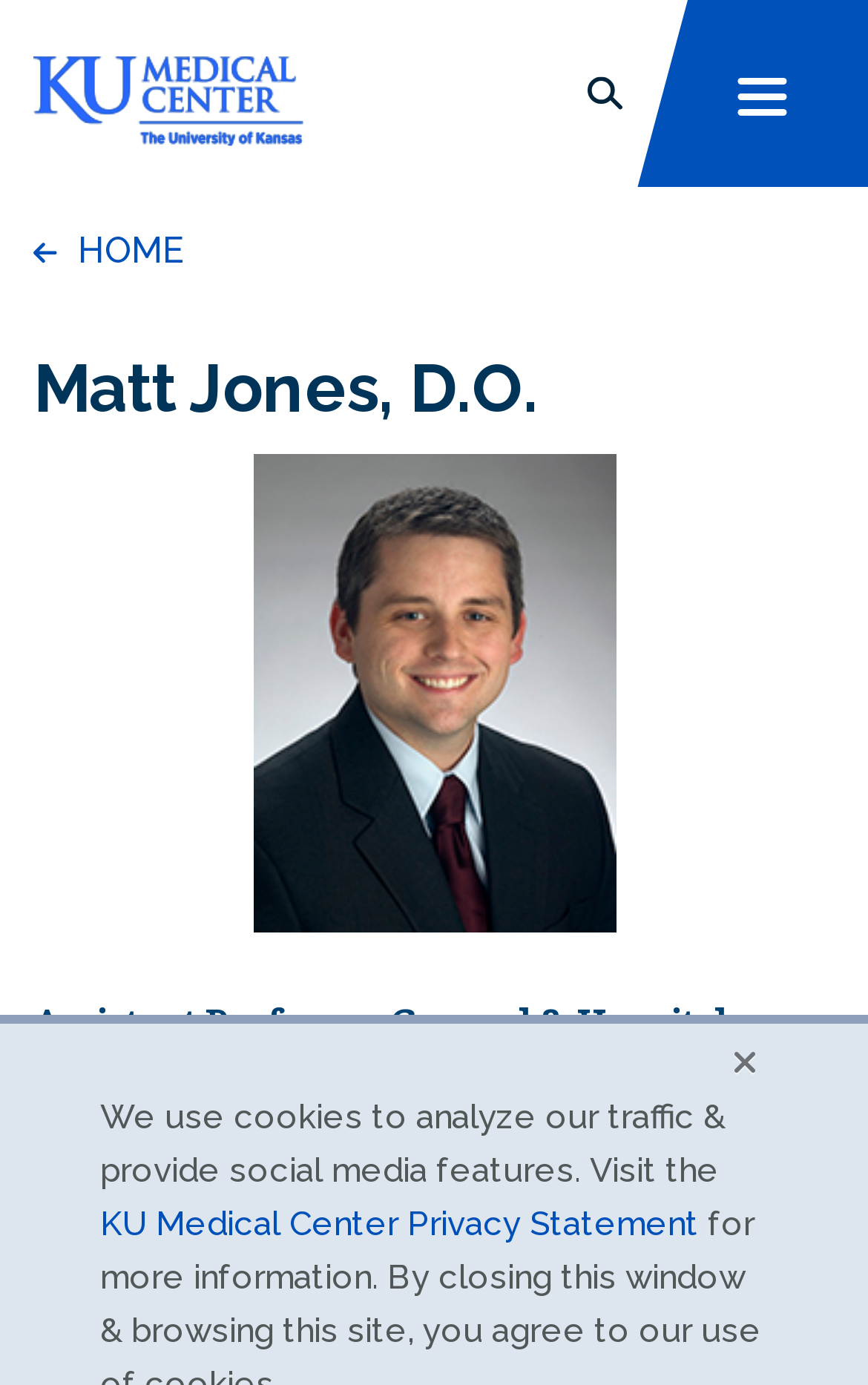Identify the bounding box coordinates for the element you need to click to achieve the following task: "Search for keywords". The coordinates must be four float values ranging from 0 to 1, formatted as [left, top, right, bottom].

[0.113, 0.032, 0.962, 0.101]